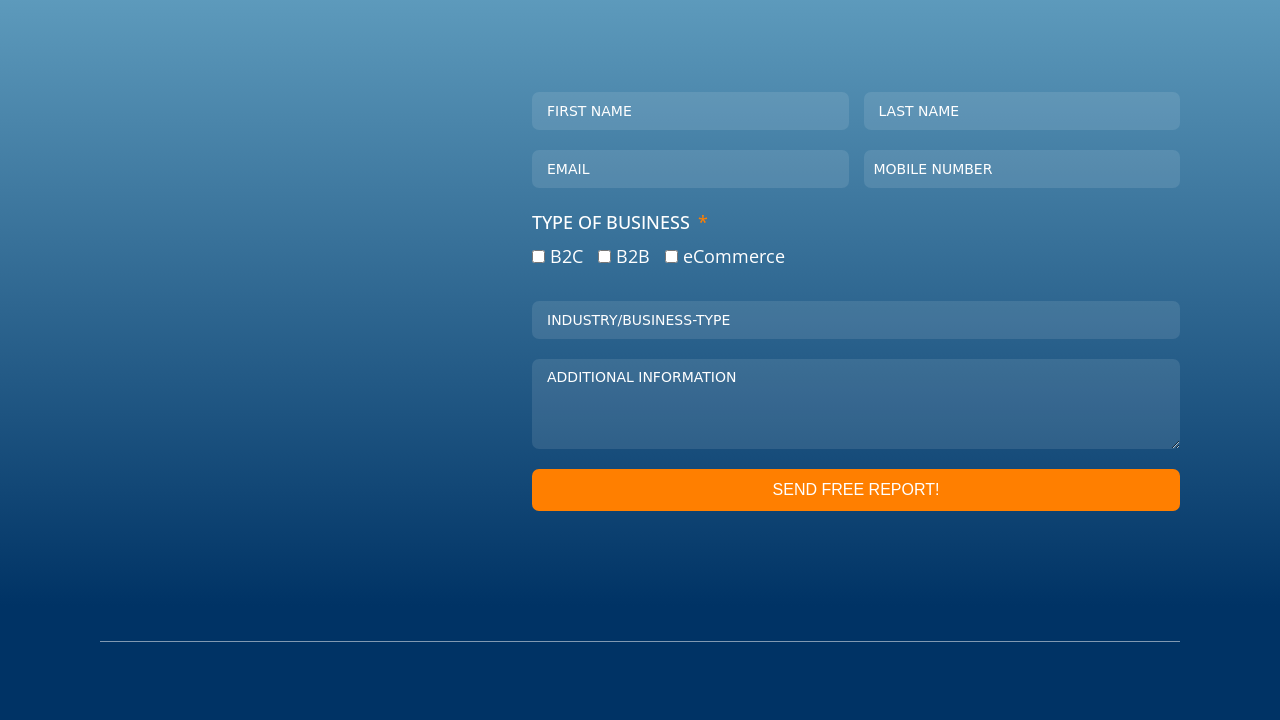Refer to the image and answer the question with as much detail as possible: How can users contact the website owner?

The 'CONTACT INFO' section provides an email address and a phone number, indicating that users can contact the website owner through either of these methods.